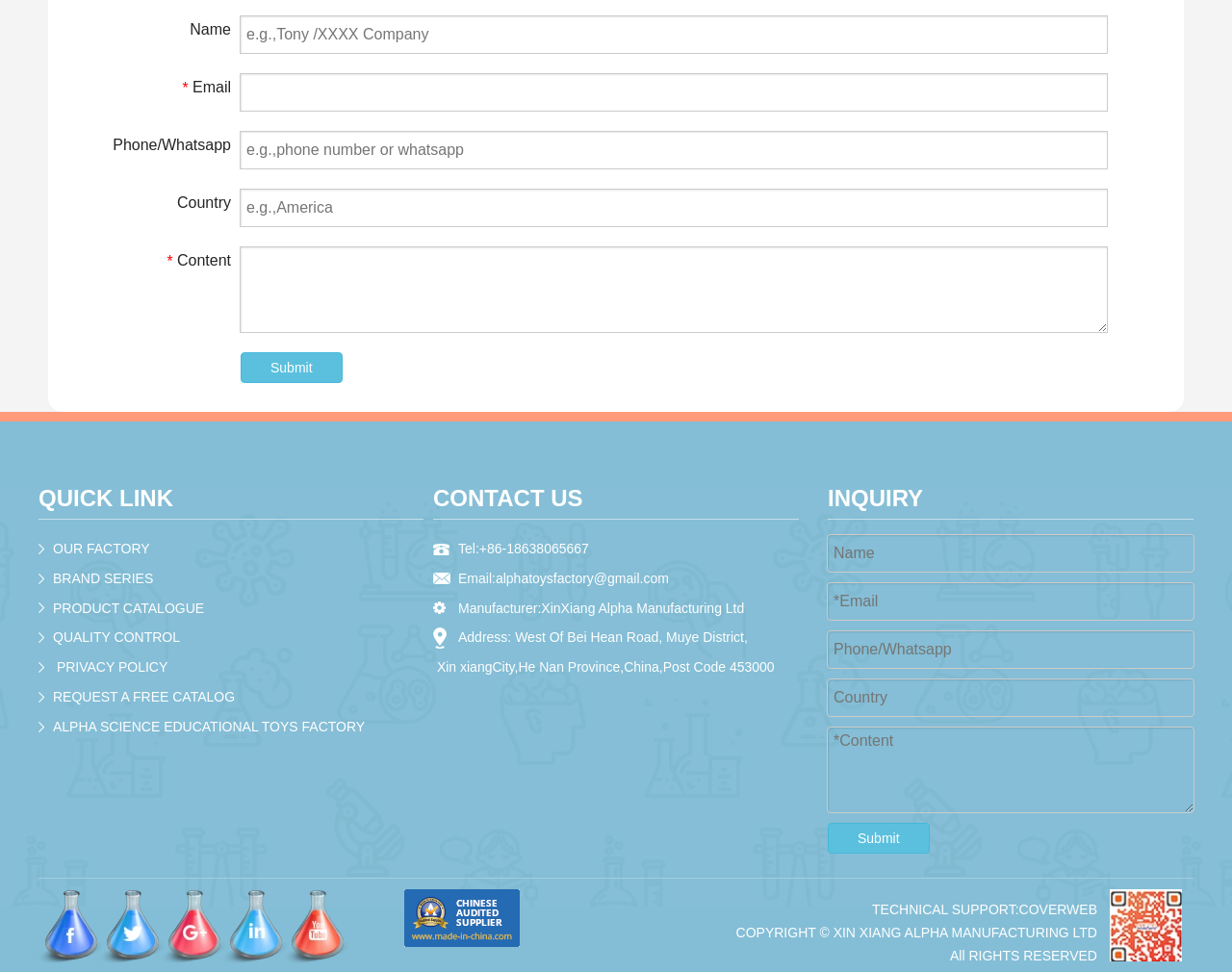Please locate the bounding box coordinates of the region I need to click to follow this instruction: "Enter your name".

[0.195, 0.018, 0.899, 0.058]